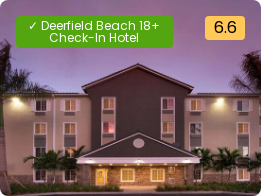Answer the question briefly using a single word or phrase: 
What type of trees are in the foreground?

Palm trees